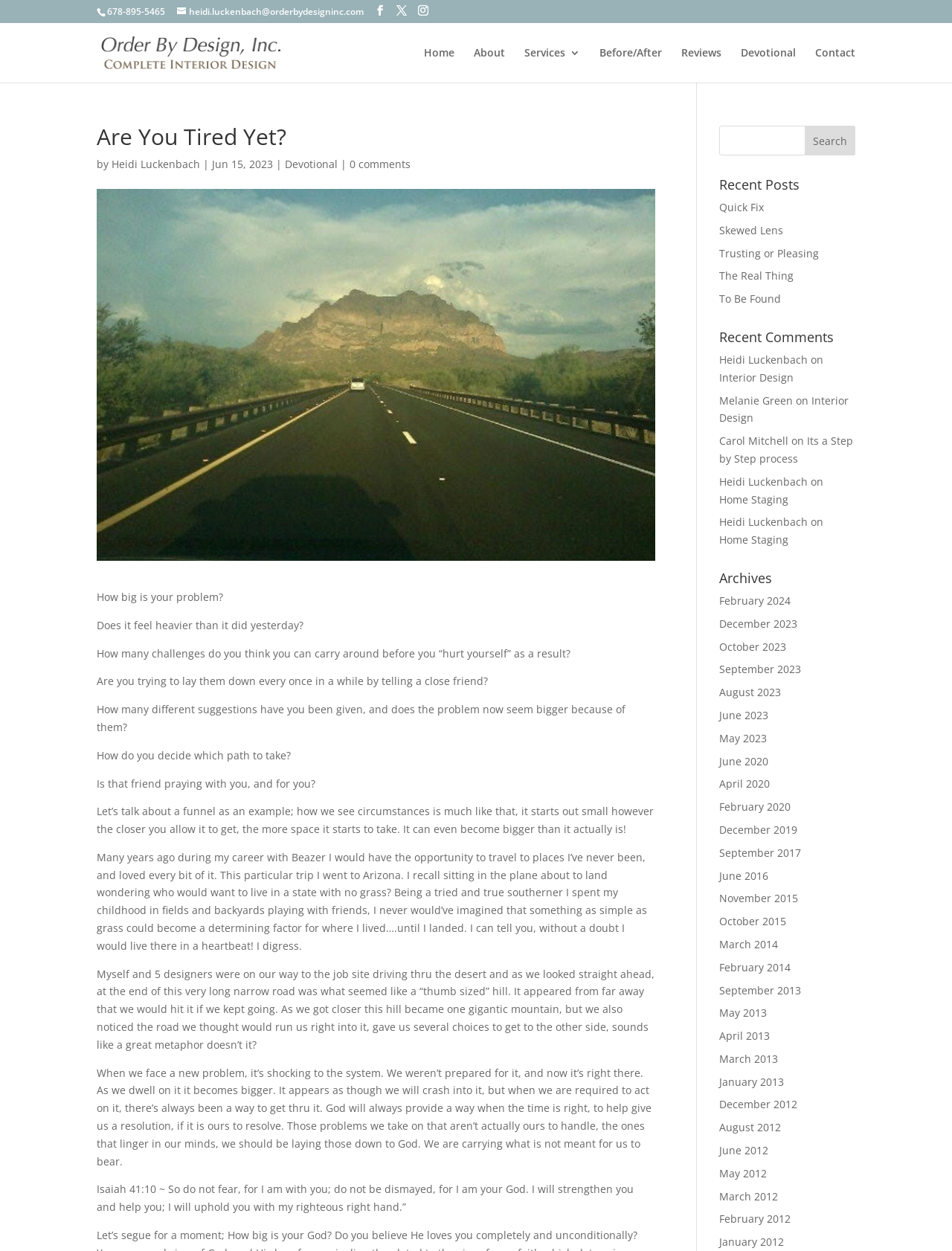Give a detailed explanation of the elements present on the webpage.

This webpage is titled "Are You Tired Yet?" and is part of the Order By Design Inc. website. At the top, there is a phone number "678-895-5465" and an email address "heidi.luckenbach@orderbydesigninc.com" along with three social media links. Below this, there is a logo for Order By Design Inc. with a link to the homepage.

The main content of the page is a devotional article titled "Are You Tired Yet?" written by Heidi Luckenbach. The article is divided into several paragraphs, each exploring the idea of carrying heavy problems and the importance of laying them down to God. The text is accompanied by a few quotes, including one from Isaiah 41:10.

On the right side of the page, there is a search bar with a button labeled "Search". Below this, there are three sections: "Recent Posts", "Recent Comments", and "Archives". The "Recent Posts" section lists five links to other articles, while the "Recent Comments" section shows comments from users, including their names and the articles they commented on. The "Archives" section provides a list of links to articles from different months and years, dating back to 2012.

At the top of the page, there is a navigation menu with links to other sections of the website, including "Home", "About", "Services 3", "Before/After", "Reviews", "Devotional", and "Contact".